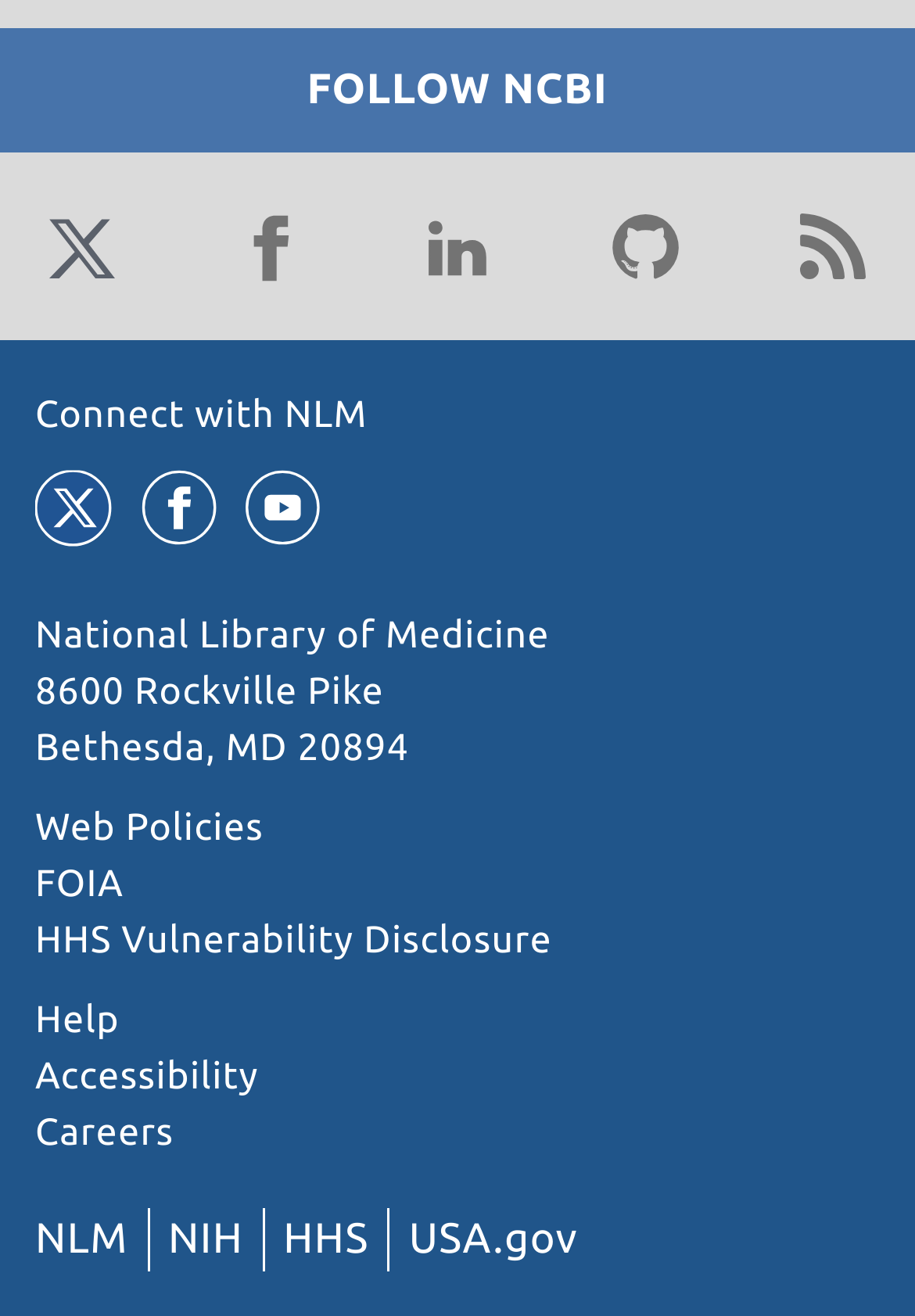How many social media links are there?
Please answer the question as detailed as possible based on the image.

I counted the number of link elements with images of social media platforms, including Twitter, Facebook, LinkedIn, YouTube, and GitHub, which are located at different positions on the webpage.